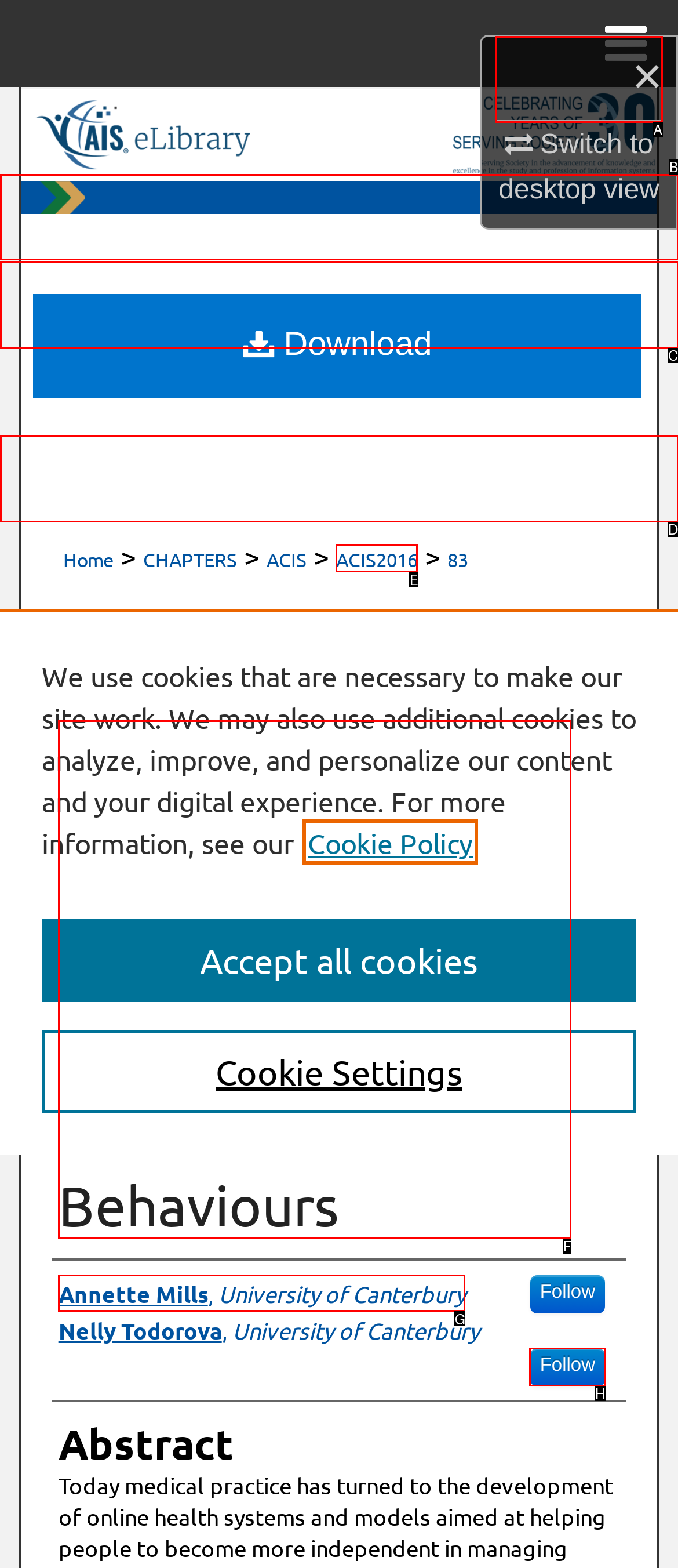Identify the correct HTML element to click to accomplish this task: Browse All Content
Respond with the letter corresponding to the correct choice.

B